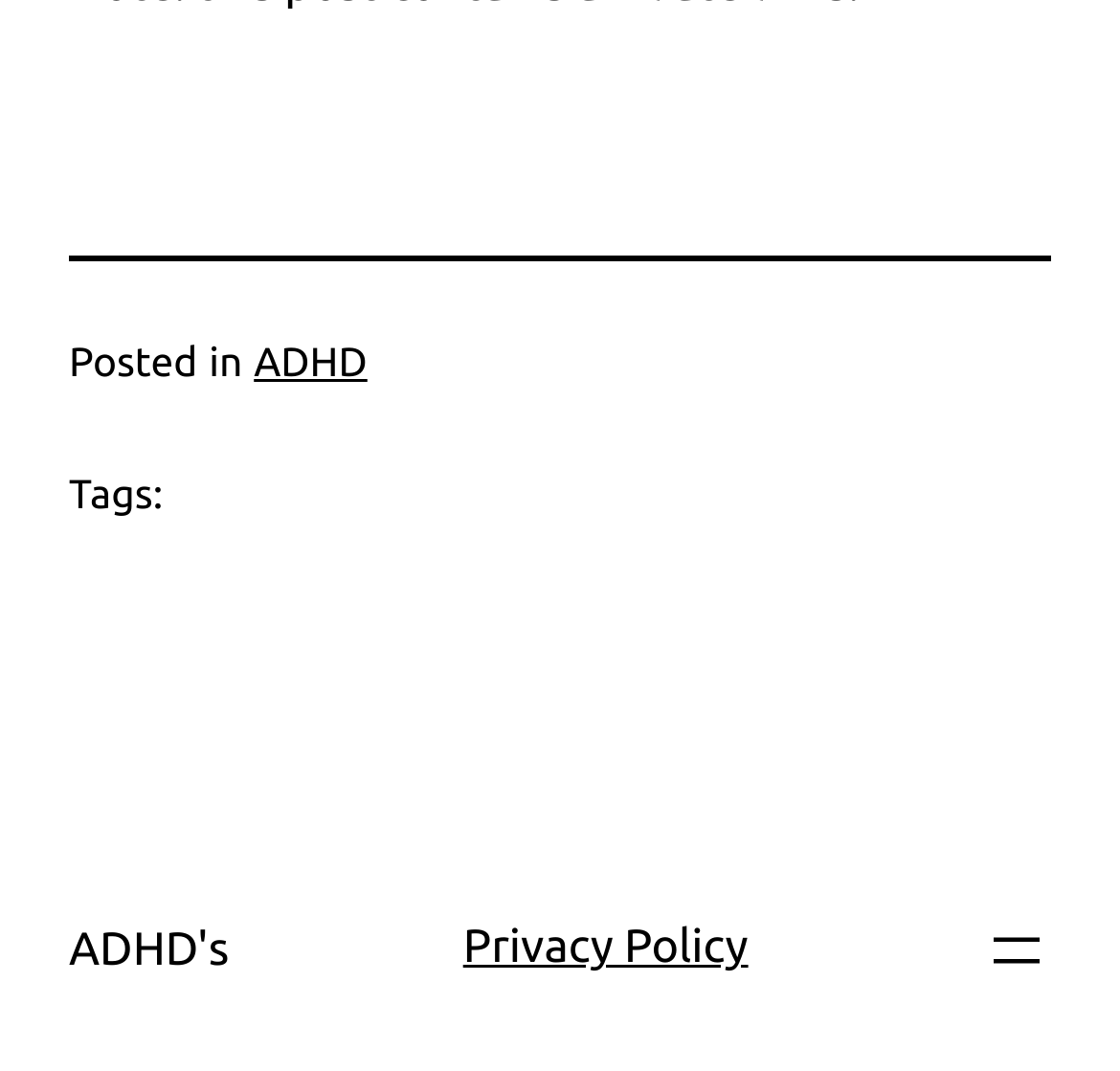Determine the bounding box coordinates for the HTML element mentioned in the following description: "An Post Irish Book Awards". The coordinates should be a list of four floats ranging from 0 to 1, represented as [left, top, right, bottom].

None